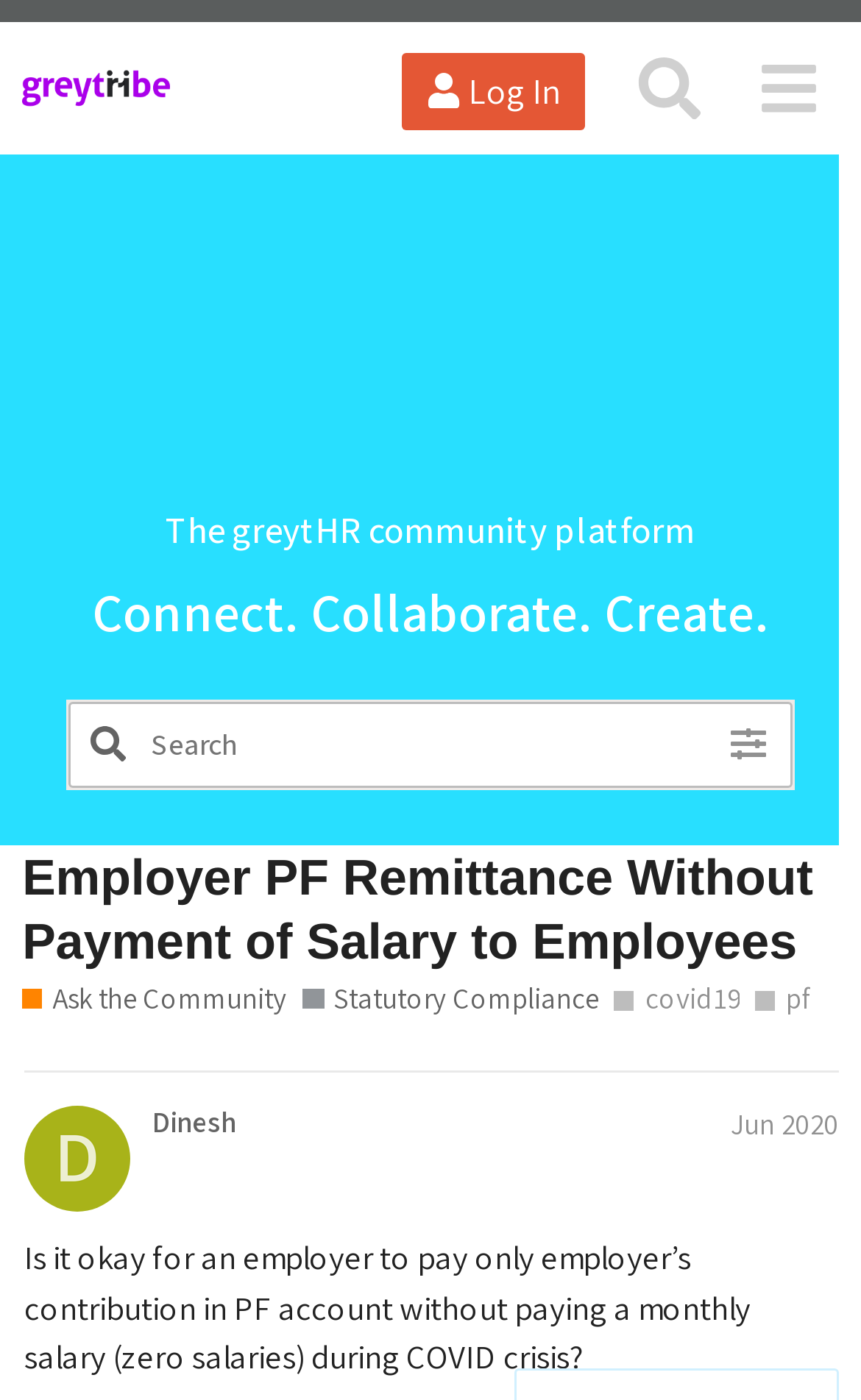Please determine the bounding box coordinates for the element that should be clicked to follow these instructions: "Ask a question in the community".

[0.026, 0.7, 0.333, 0.729]